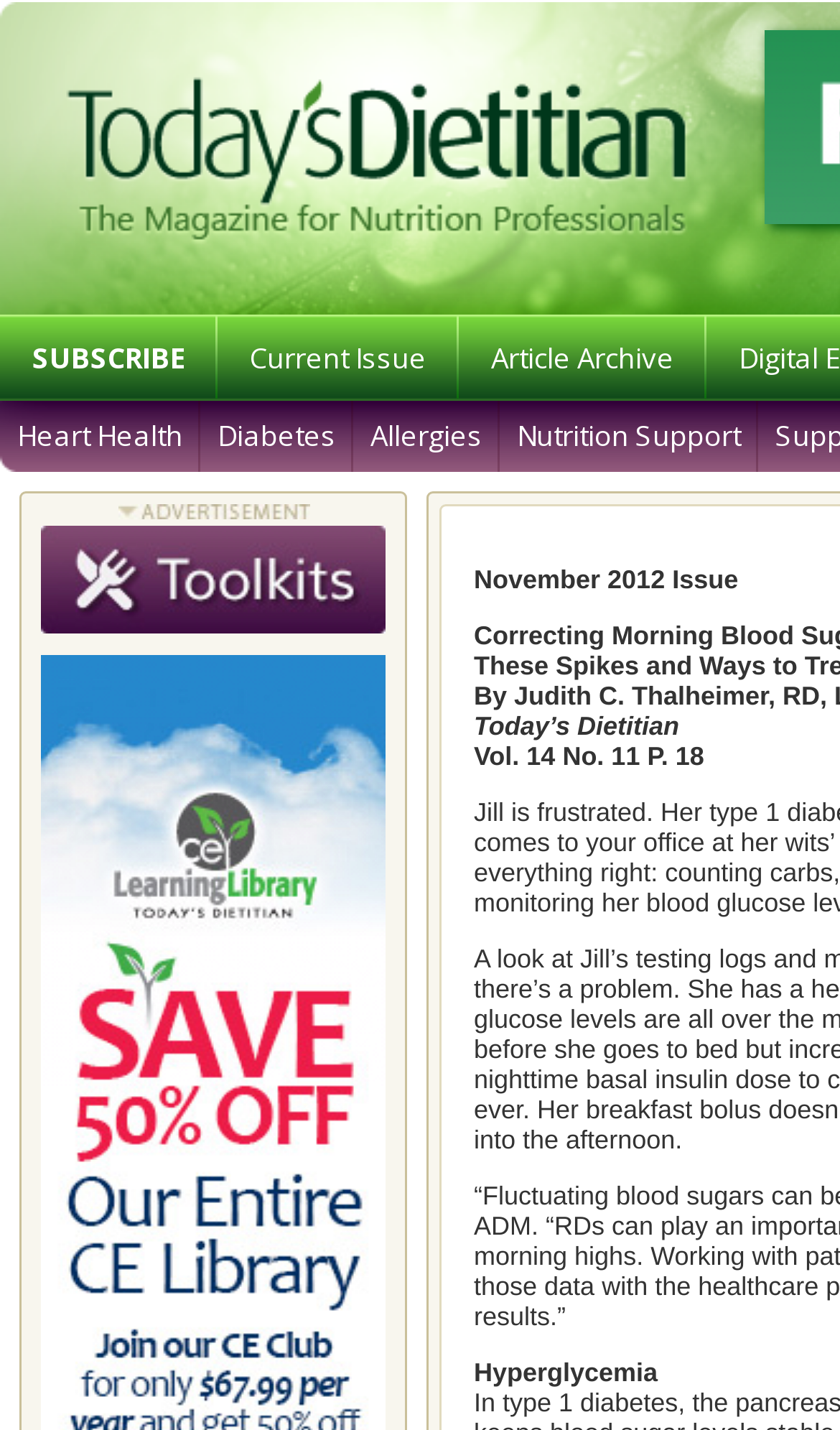How many links are in the top navigation bar?
Look at the webpage screenshot and answer the question with a detailed explanation.

The top navigation bar contains links to 'SUBSCRIBE', 'Current Issue', 'Article Archive', and other sections, totaling 4 links.